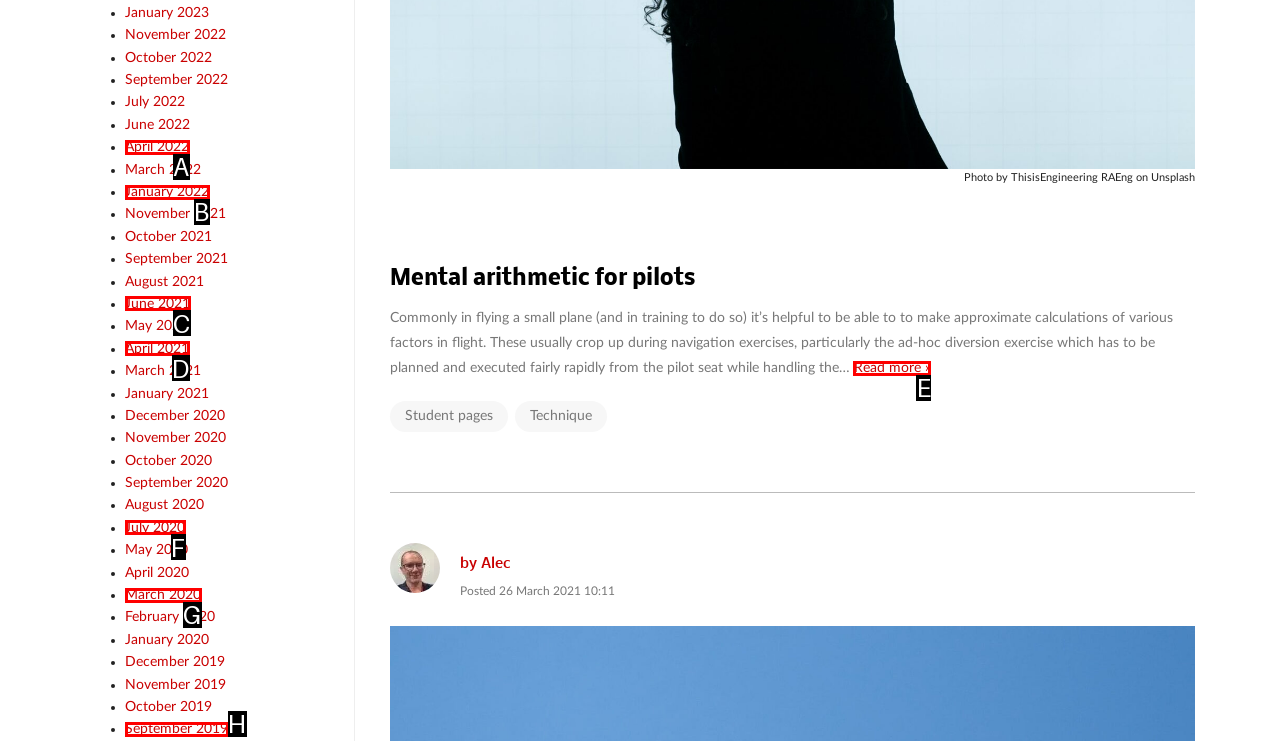Select the letter that corresponds to the description: March 2020. Provide your answer using the option's letter.

G